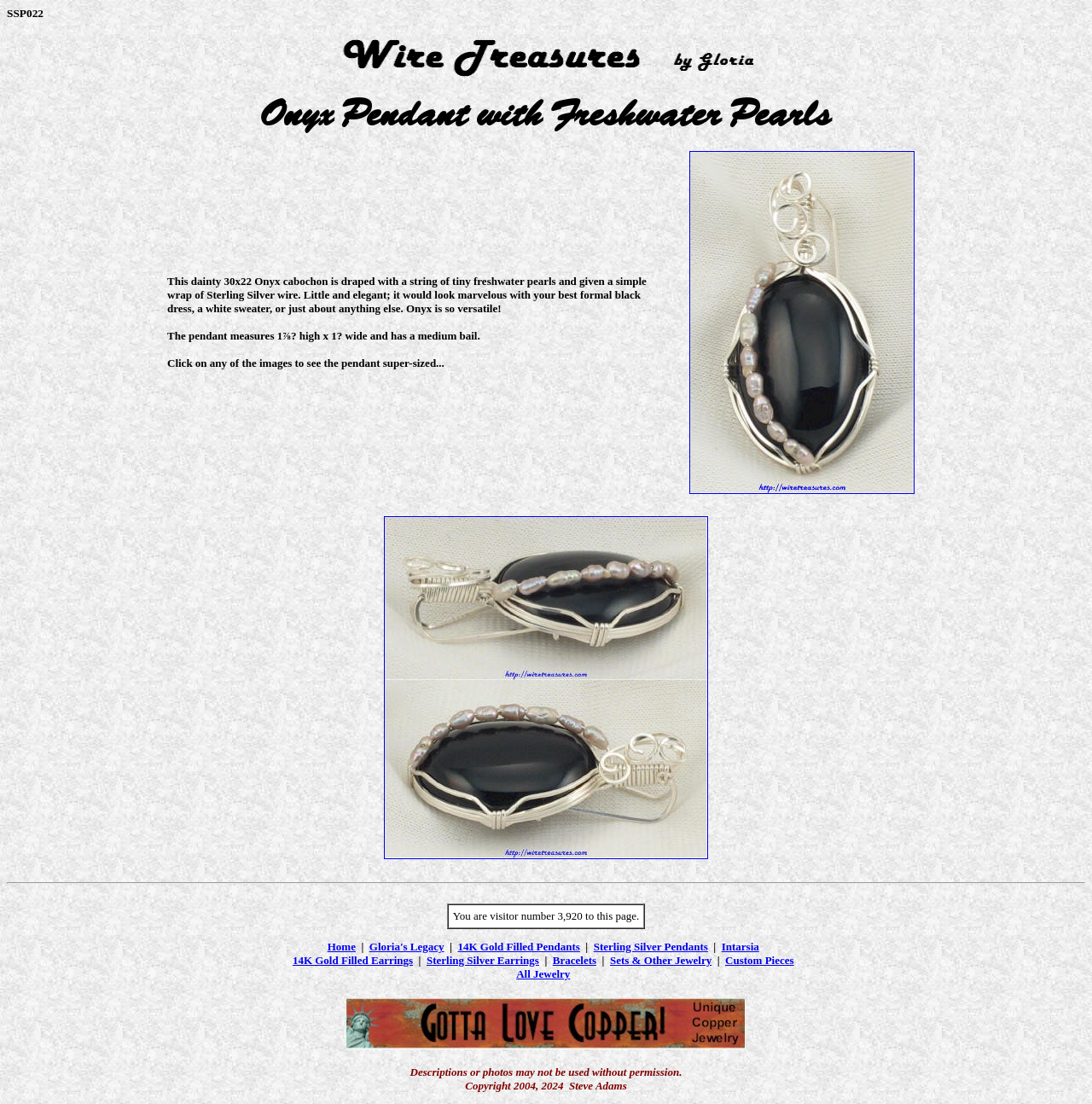Find the UI element described as: "Sterling Silver Earrings" and predict its bounding box coordinates. Ensure the coordinates are four float numbers between 0 and 1, [left, top, right, bottom].

[0.391, 0.864, 0.494, 0.876]